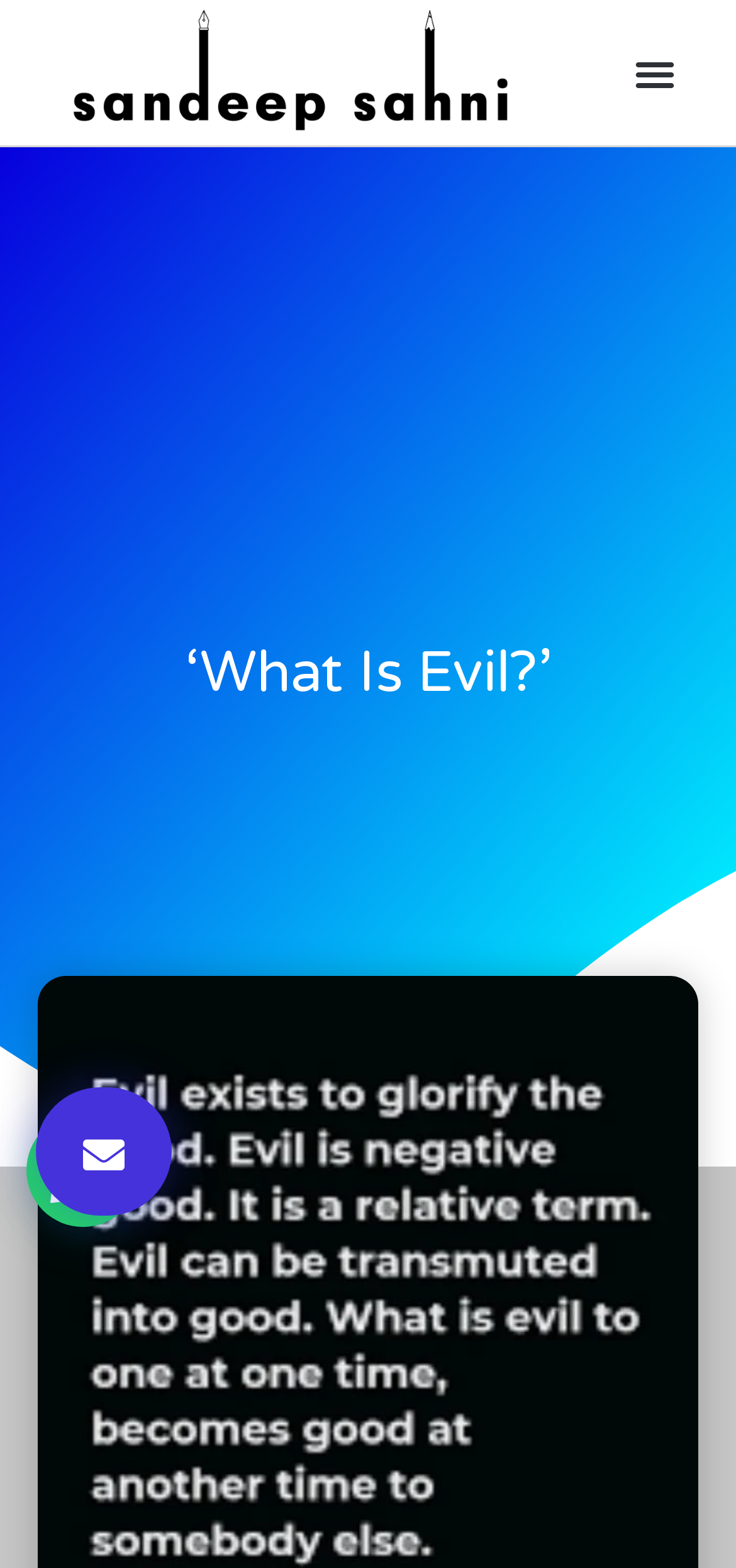Can you extract the primary headline text from the webpage?

‘What Is Evil?’